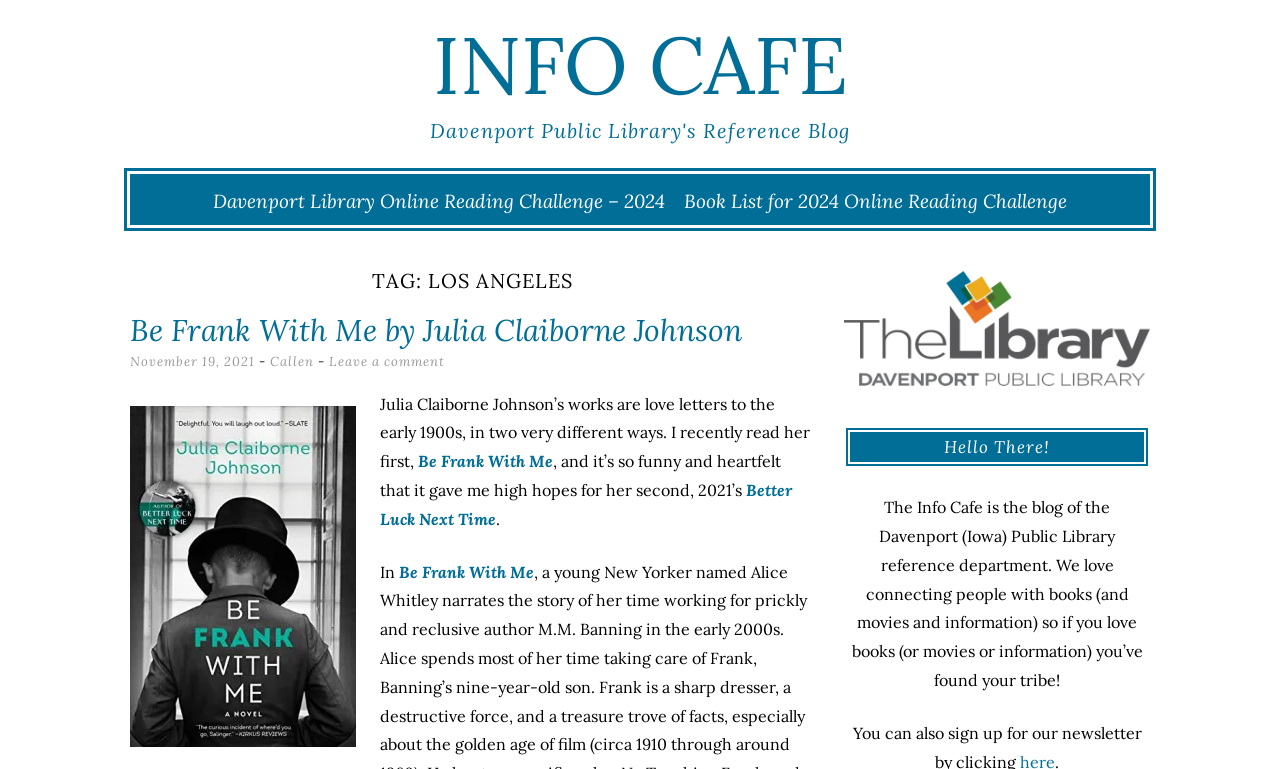What is the topic of the blog post?
Look at the image and answer the question using a single word or phrase.

Book review